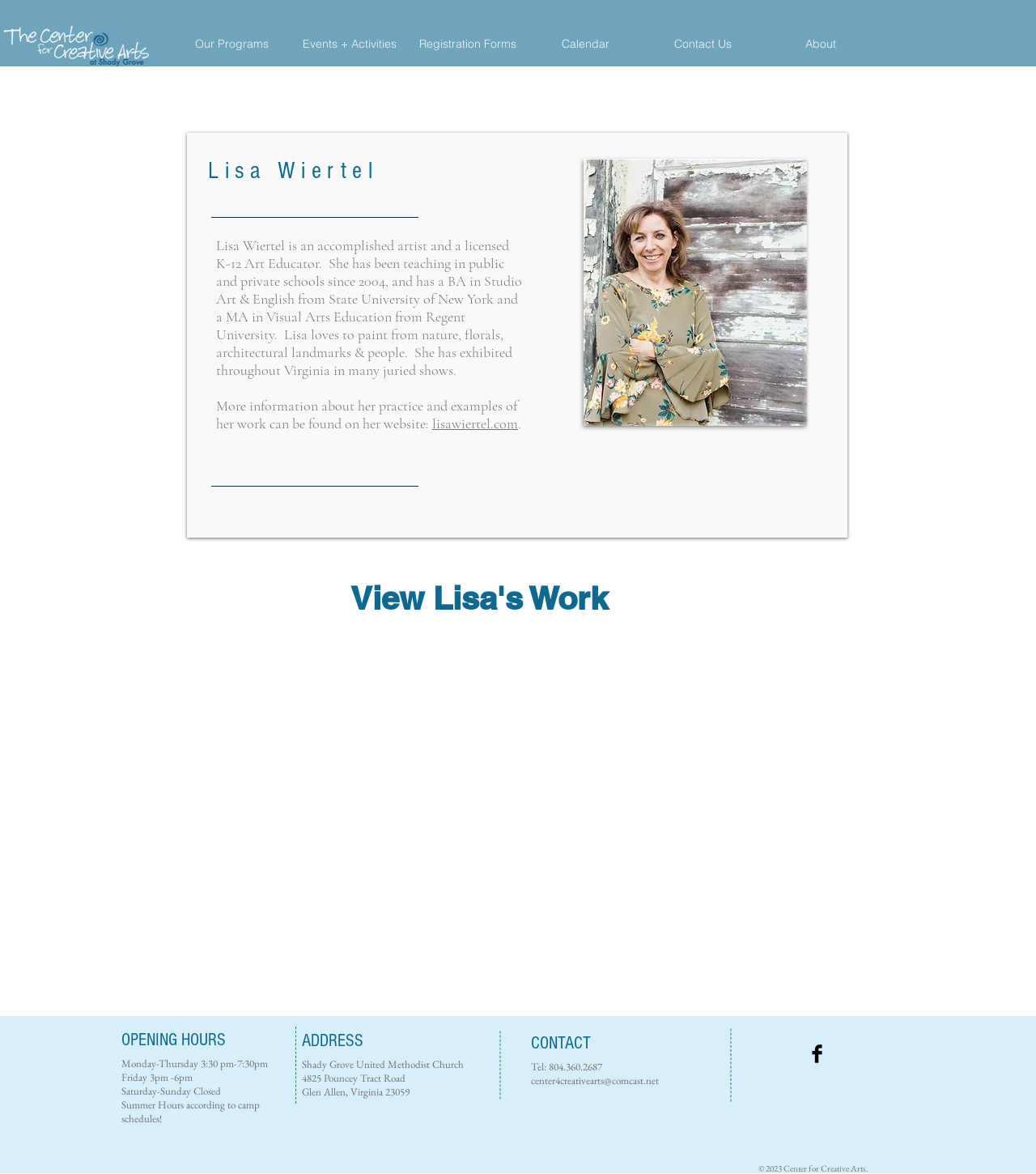What is Lisa Wiertel's profession?
Respond to the question with a single word or phrase according to the image.

Art Educator